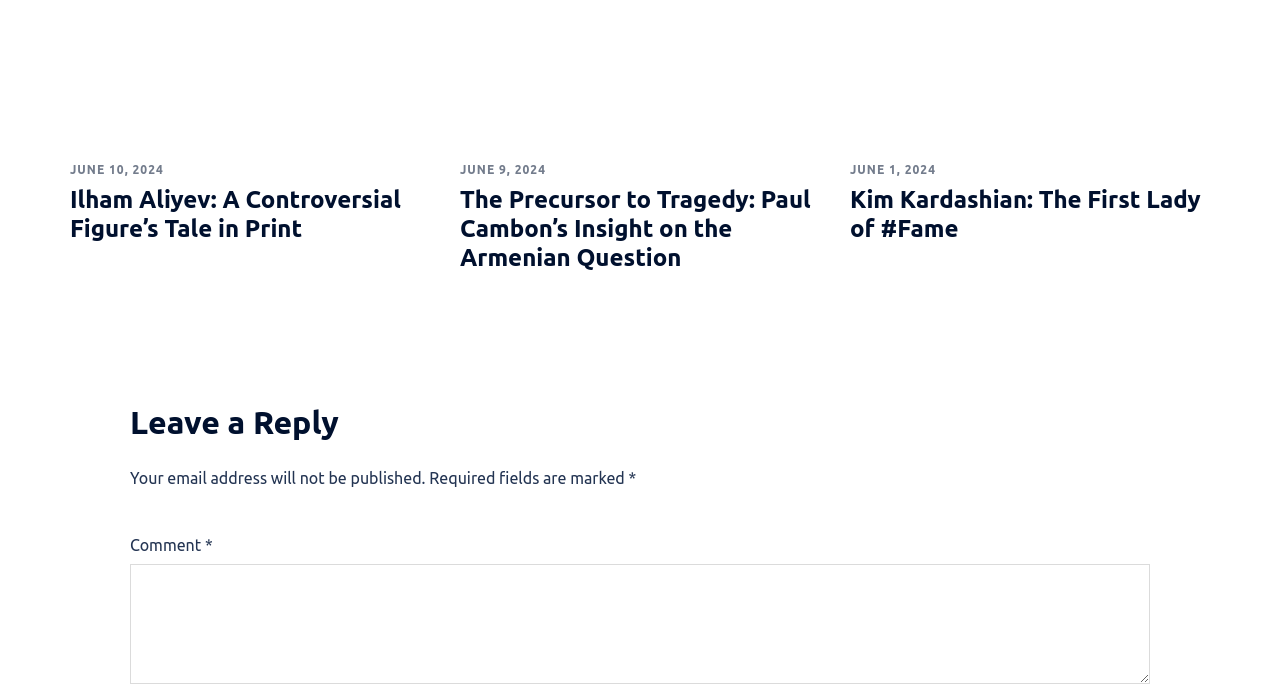Refer to the element description June 10, 2024June 10, 2024 and identify the corresponding bounding box in the screenshot. Format the coordinates as (top-left x, top-left y, bottom-right x, bottom-right y) with values in the range of 0 to 1.

[0.055, 0.233, 0.128, 0.252]